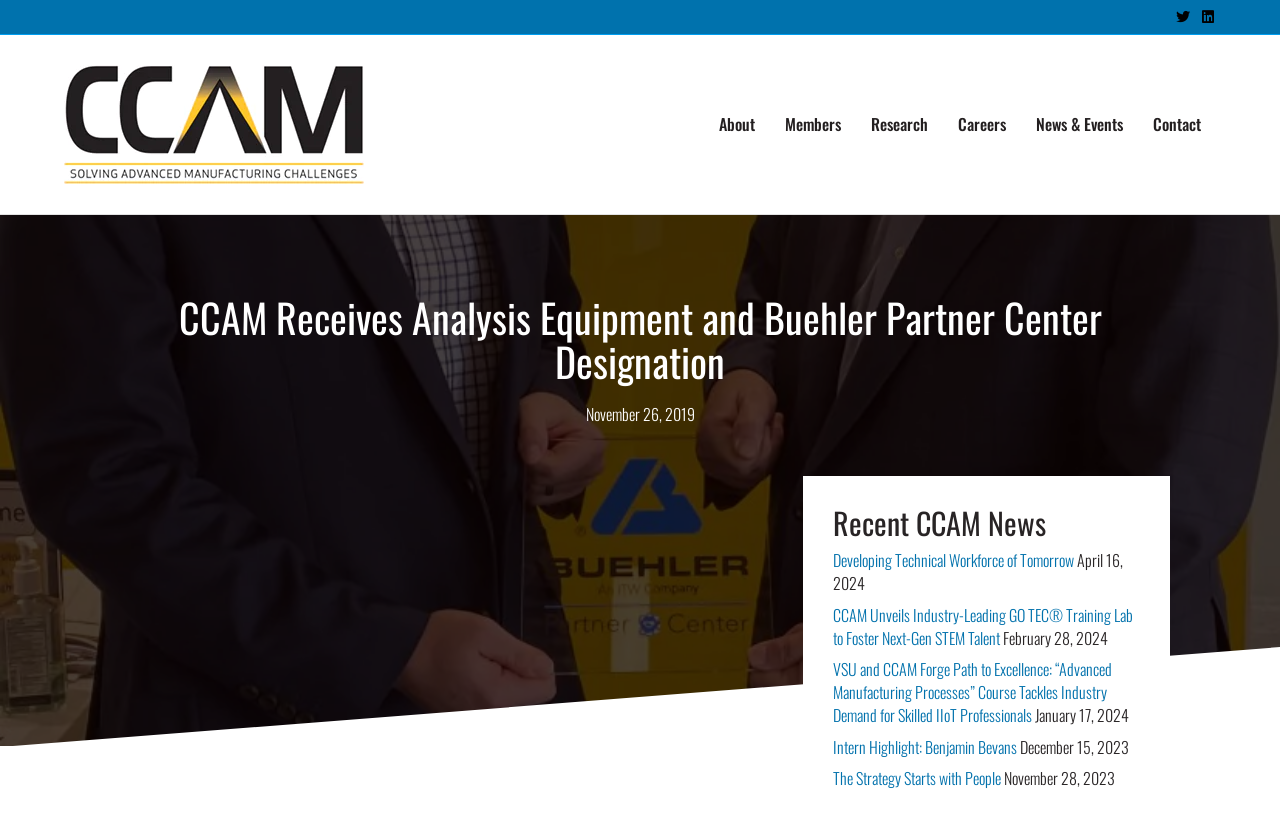Specify the bounding box coordinates of the element's region that should be clicked to achieve the following instruction: "Read the post by 'lordbam Sebastiaan Jan '22'". The bounding box coordinates consist of four float numbers between 0 and 1, in the format [left, top, right, bottom].

None